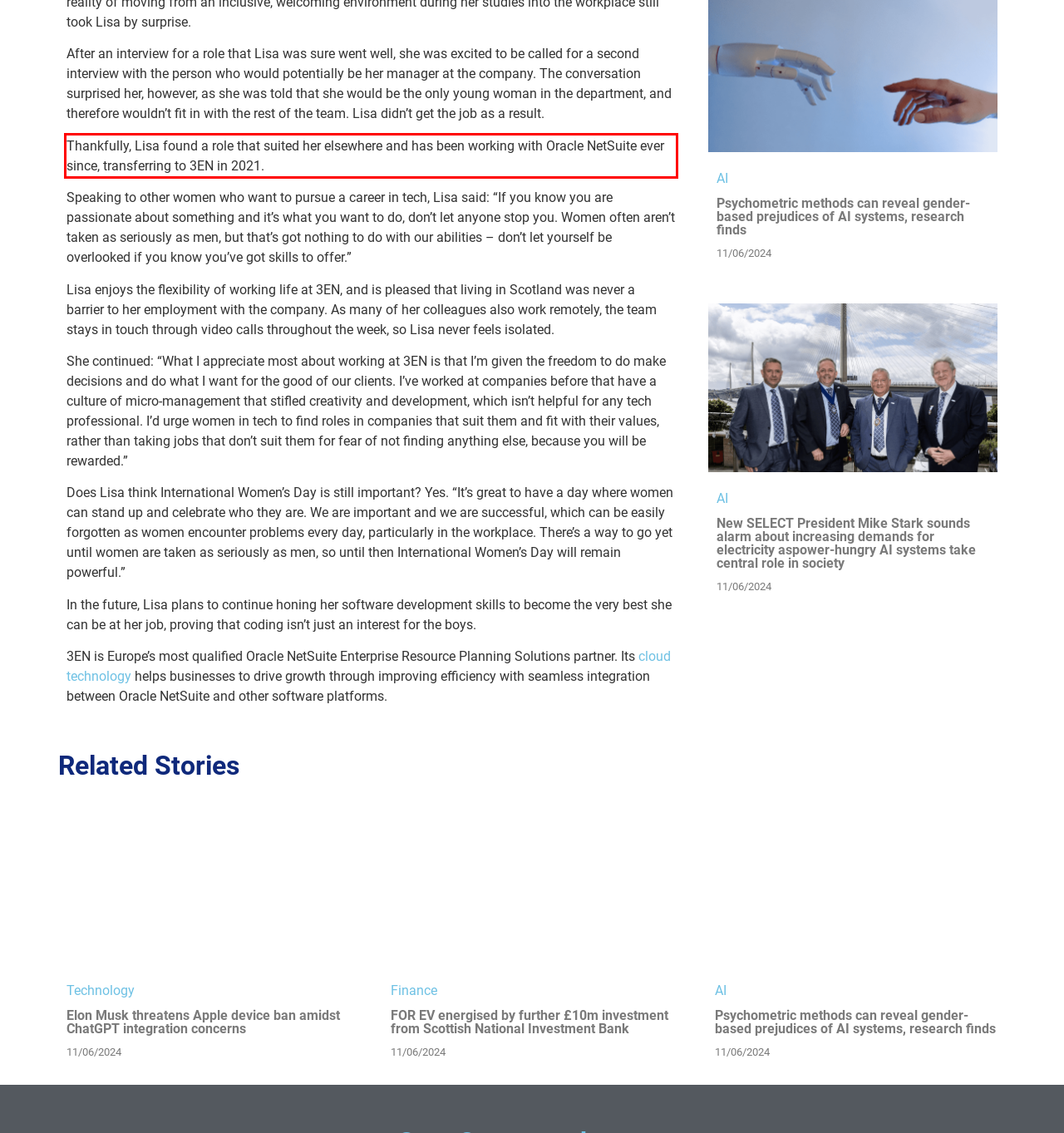Given the screenshot of a webpage, identify the red rectangle bounding box and recognize the text content inside it, generating the extracted text.

Thankfully, Lisa found a role that suited her elsewhere and has been working with Oracle NetSuite ever since, transferring to 3EN in 2021.